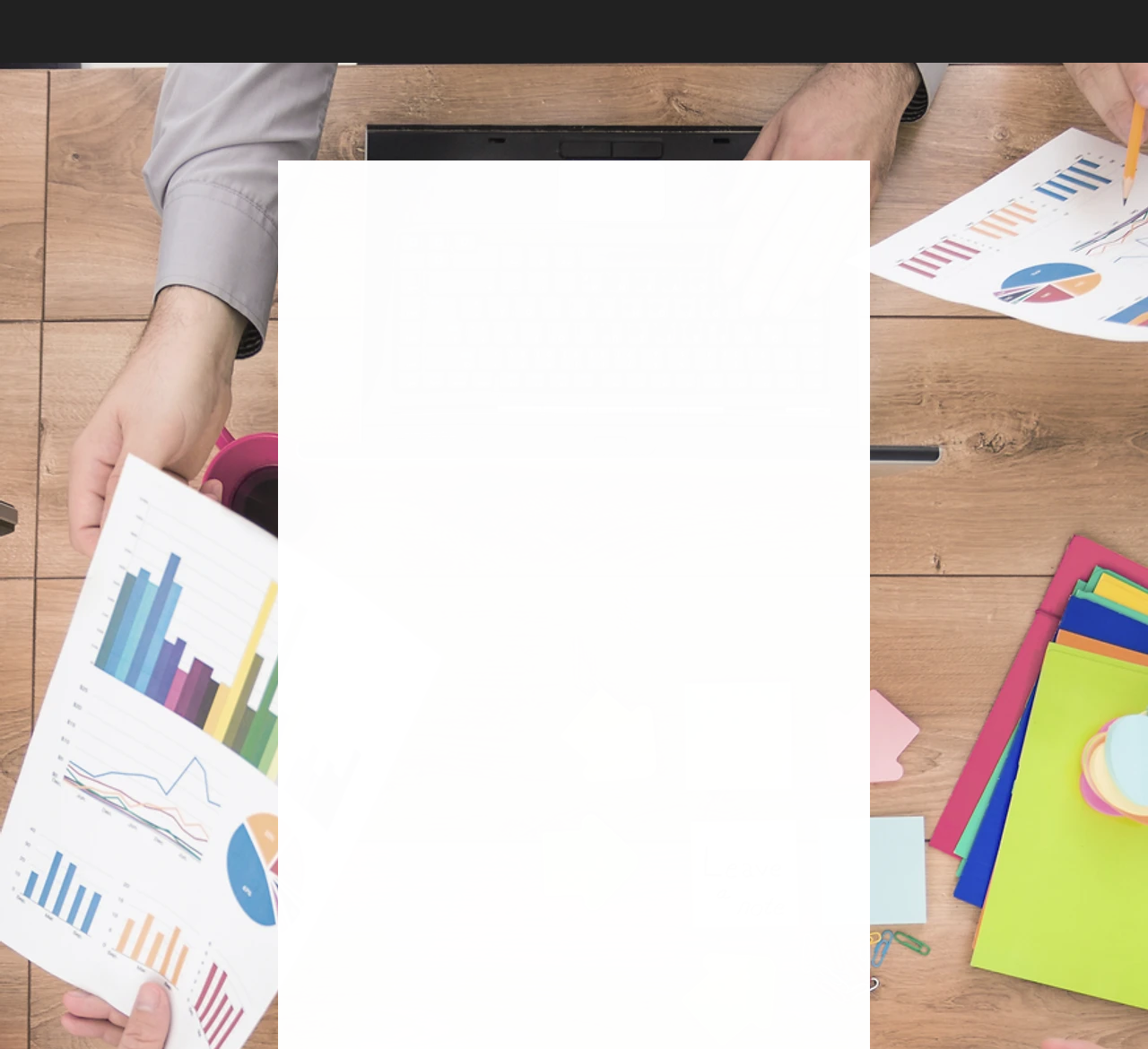Find the bounding box coordinates for the element described here: "< Go Back".

[0.323, 0.2, 0.391, 0.243]